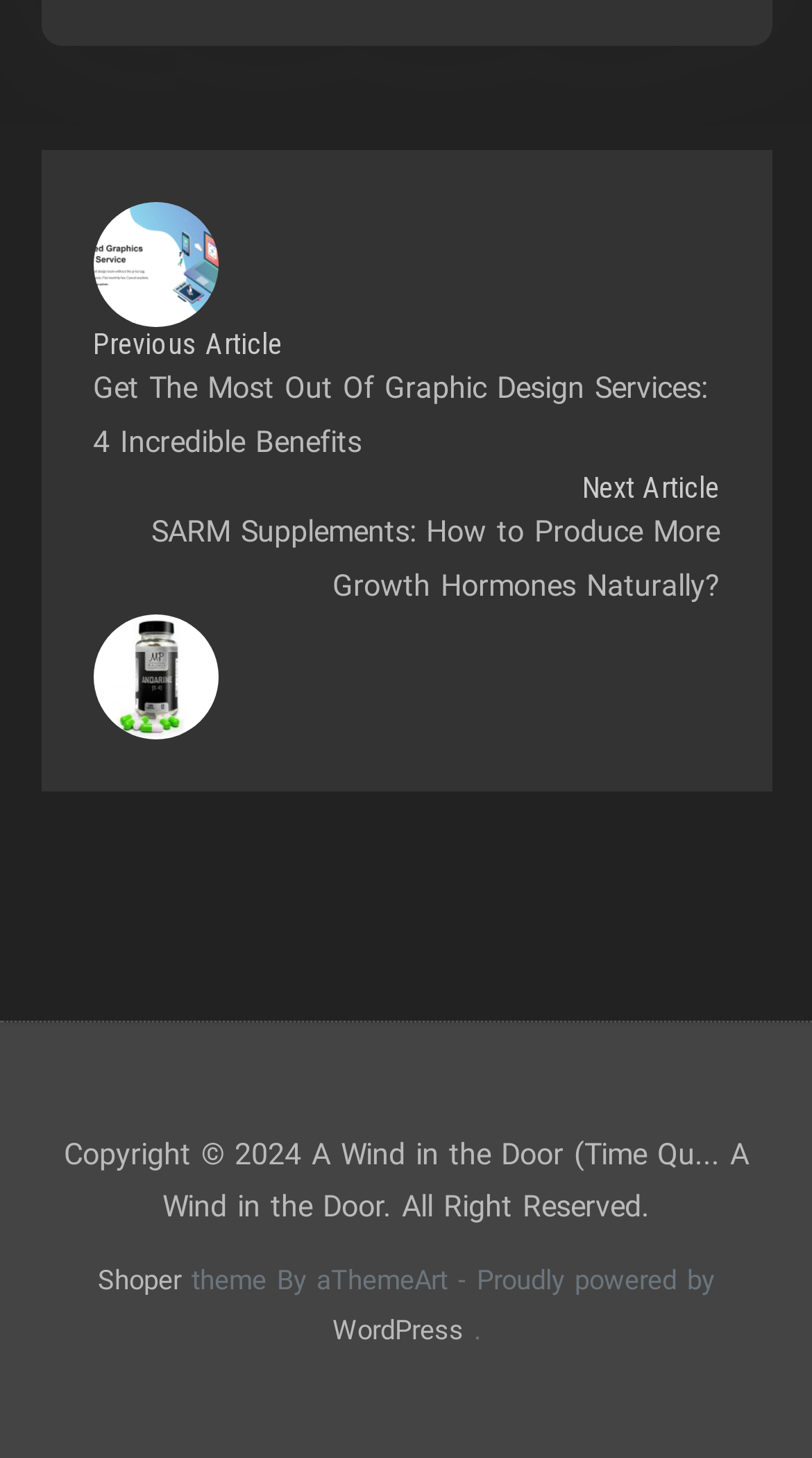What is the name of the theme provider?
Based on the visual details in the image, please answer the question thoroughly.

I found the name of the theme provider by reading the StaticText element at the bottom of the webpage, which says 'theme By aThemeArt - Proudly powered by'.